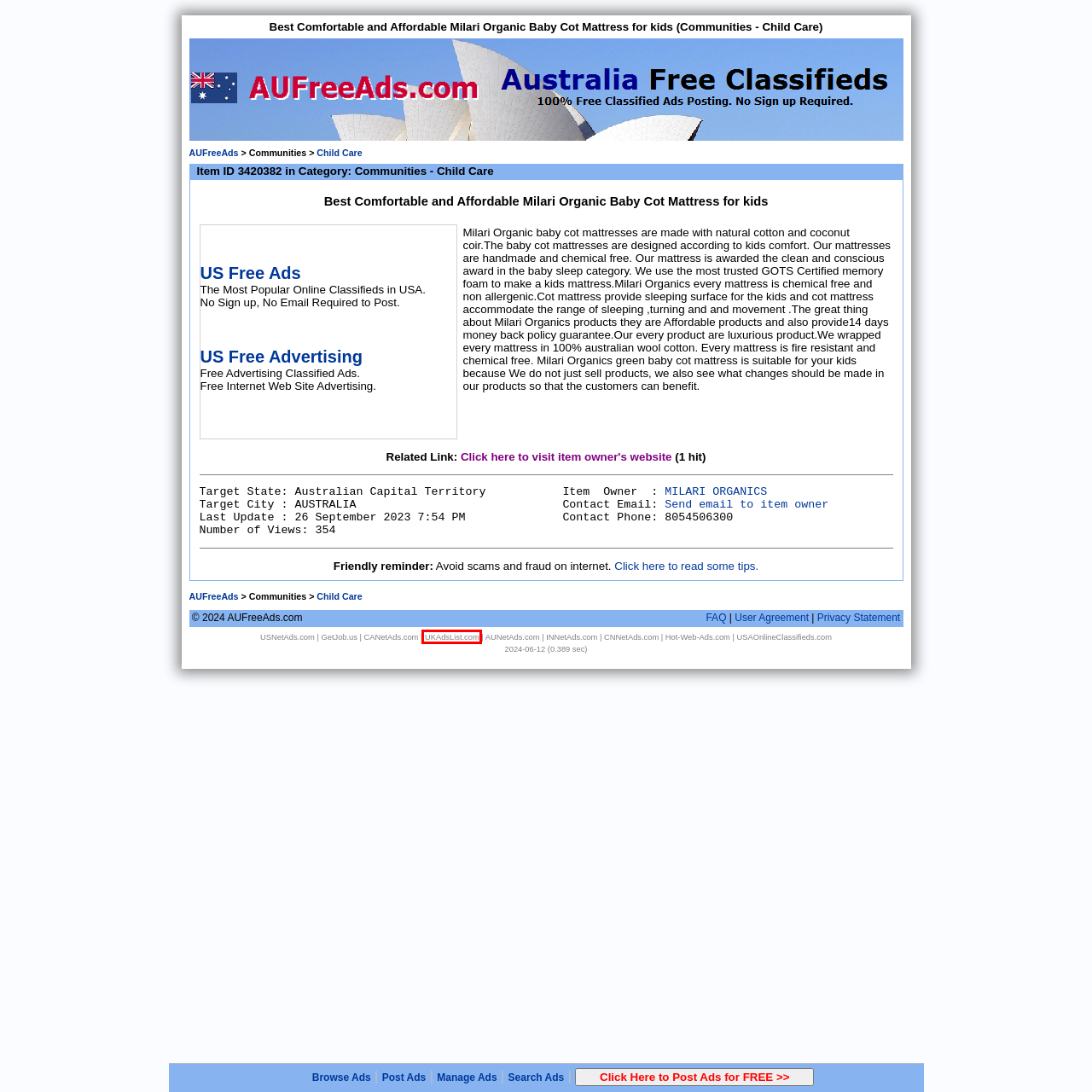A screenshot of a webpage is given, featuring a red bounding box around a UI element. Please choose the webpage description that best aligns with the new webpage after clicking the element in the bounding box. These are the descriptions:
A. UK Free Classifieds - Free Ads
B. India Free Ads - Free Classifieds
C. USA Free Online Classifieds
D. USA Jobs Online | Free Job Posting | Post a Job for FREE at GetJob.US
E. Canada Free Ads - Free Classifieds
F. 免费发布广告|免费发布信息|不要注册|免费广告发布|免费信息发布
G. US Free Ads - Free Classifieds
H. US Free Advertising

A